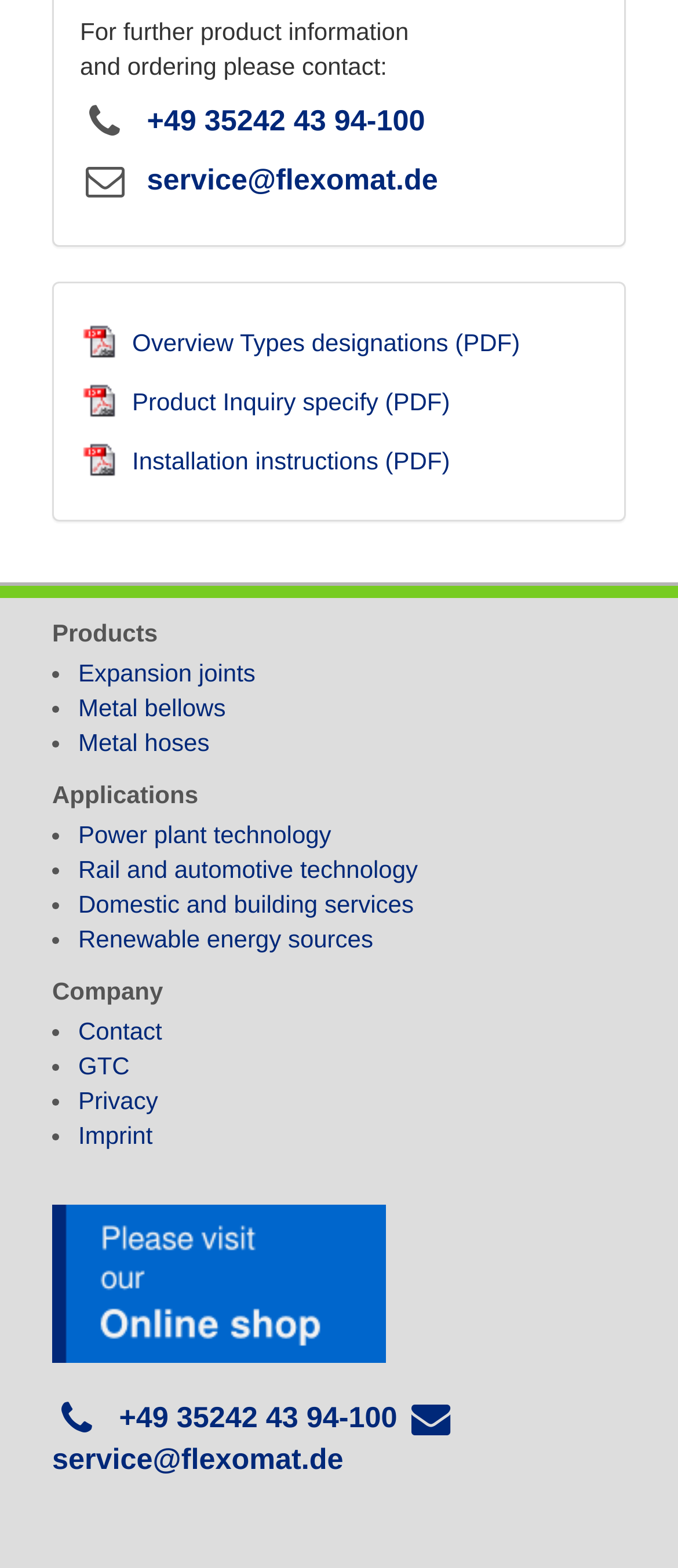Pinpoint the bounding box coordinates of the clickable area necessary to execute the following instruction: "Contact the company via phone". The coordinates should be given as four float numbers between 0 and 1, namely [left, top, right, bottom].

[0.217, 0.067, 0.627, 0.088]